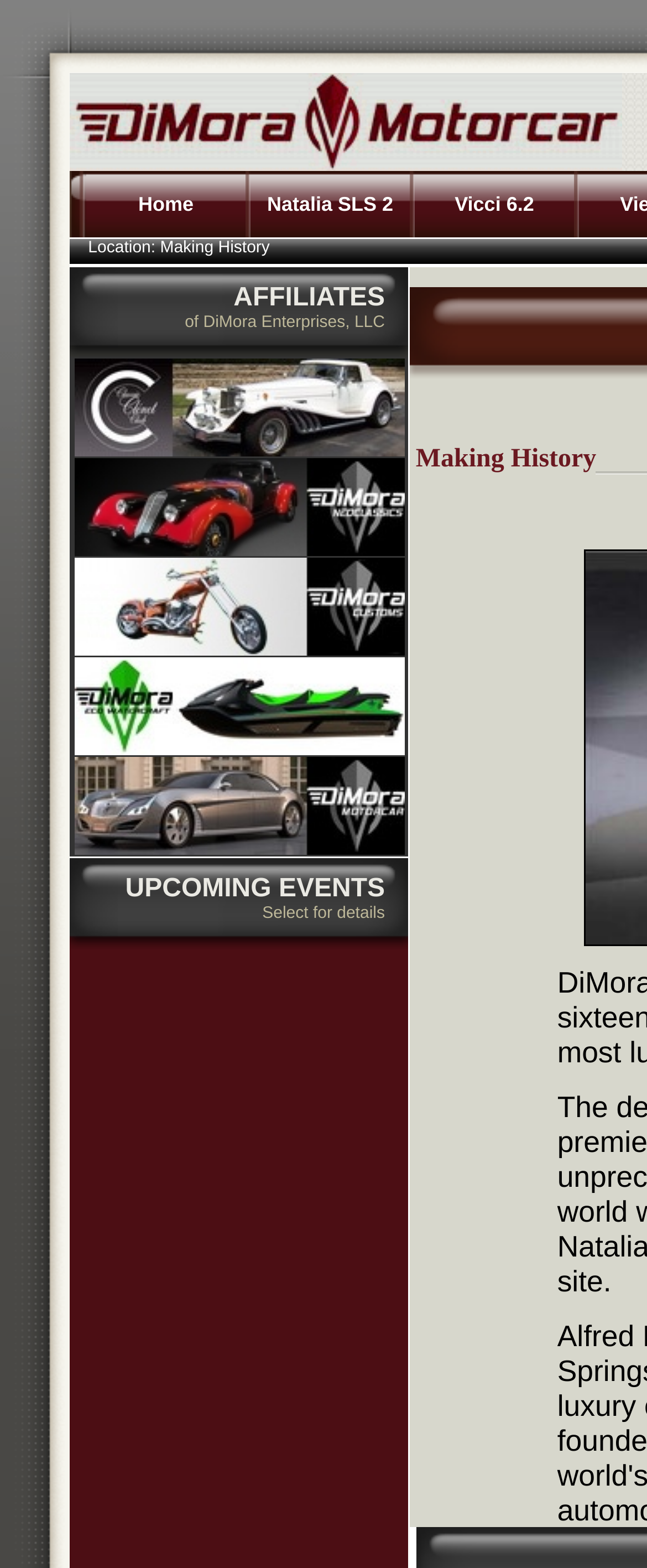From the image, can you give a detailed response to the question below:
What is the theme of the upcoming events?

The theme of the upcoming events can be found in the table cell, where it says 'Making History'. This is likely the theme or title of the upcoming events listed on the webpage.